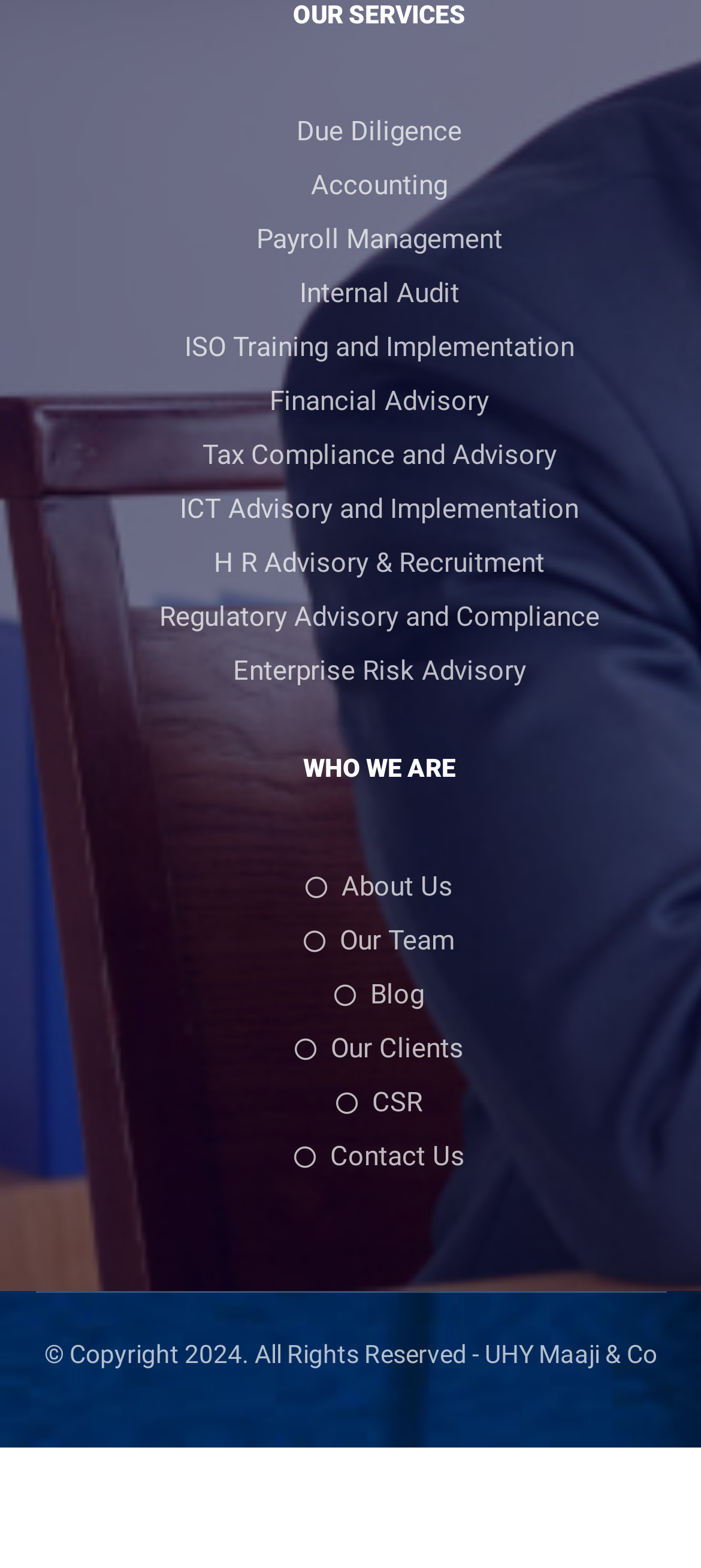Answer the question in one word or a short phrase:
What services does the company offer?

Accounting, Payroll, Audit, etc.